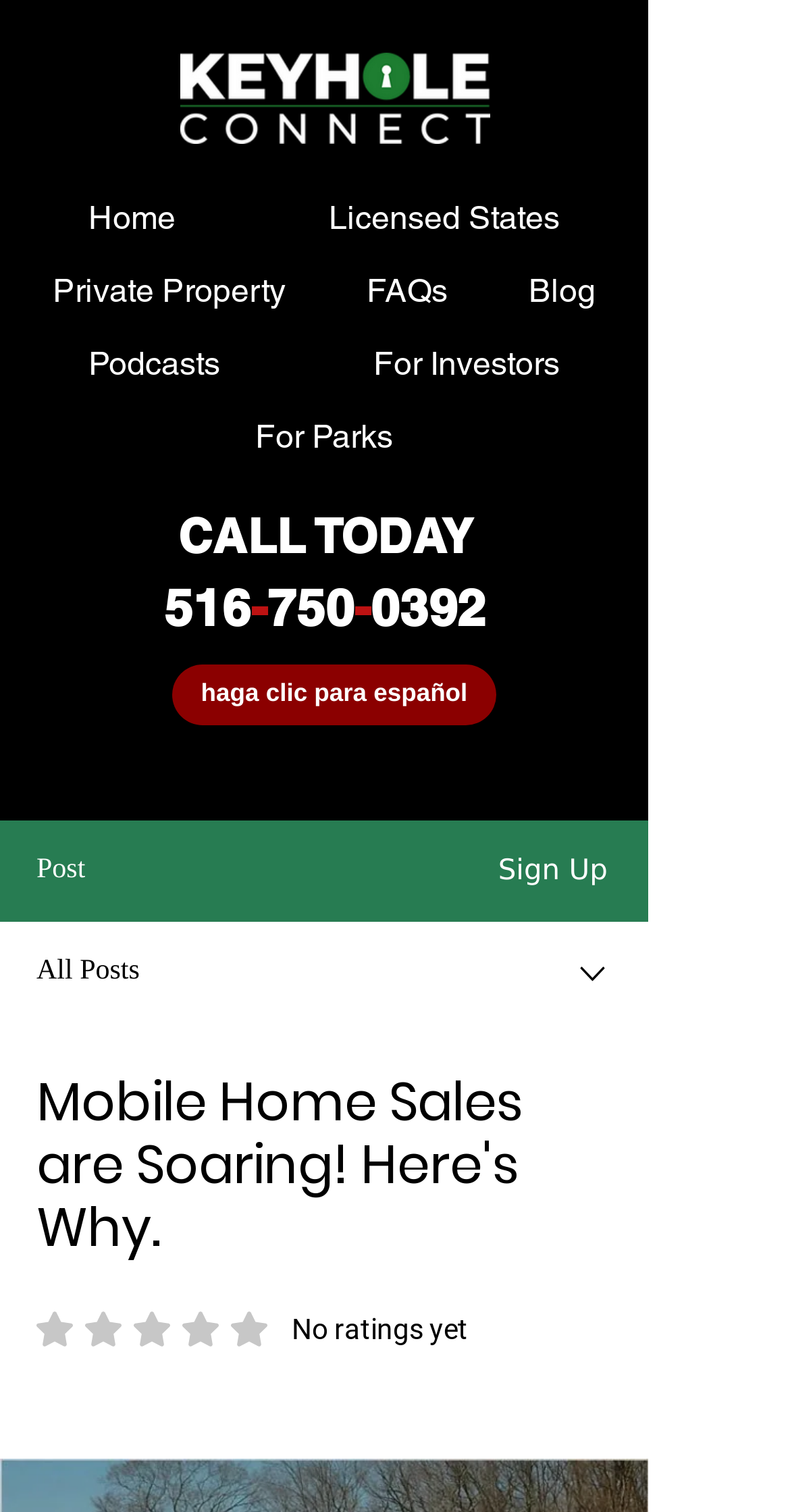Is there a rating system on the webpage?
Based on the image, provide a one-word or brief-phrase response.

Yes